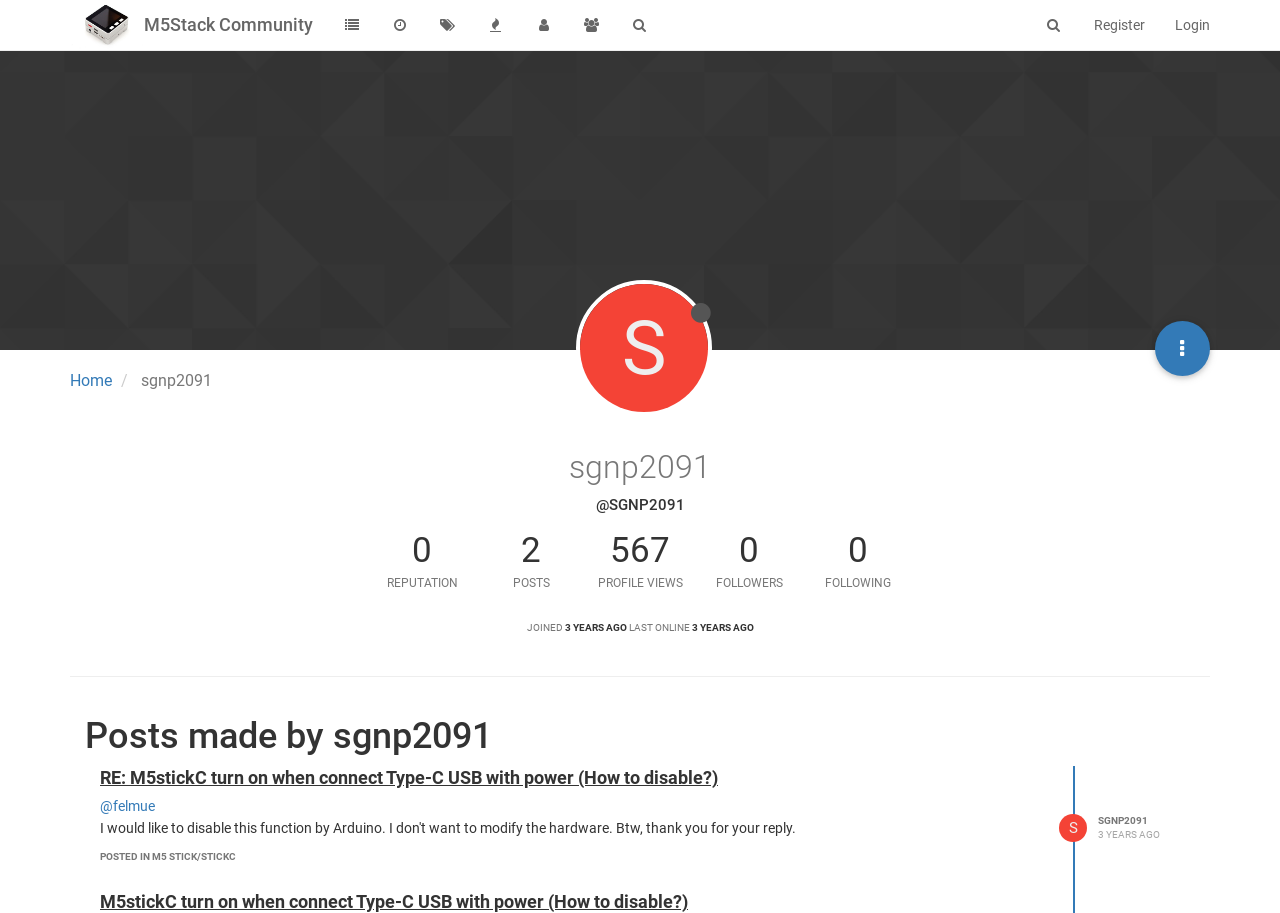Find and indicate the bounding box coordinates of the region you should select to follow the given instruction: "Register an account".

[0.843, 0.0, 0.906, 0.055]